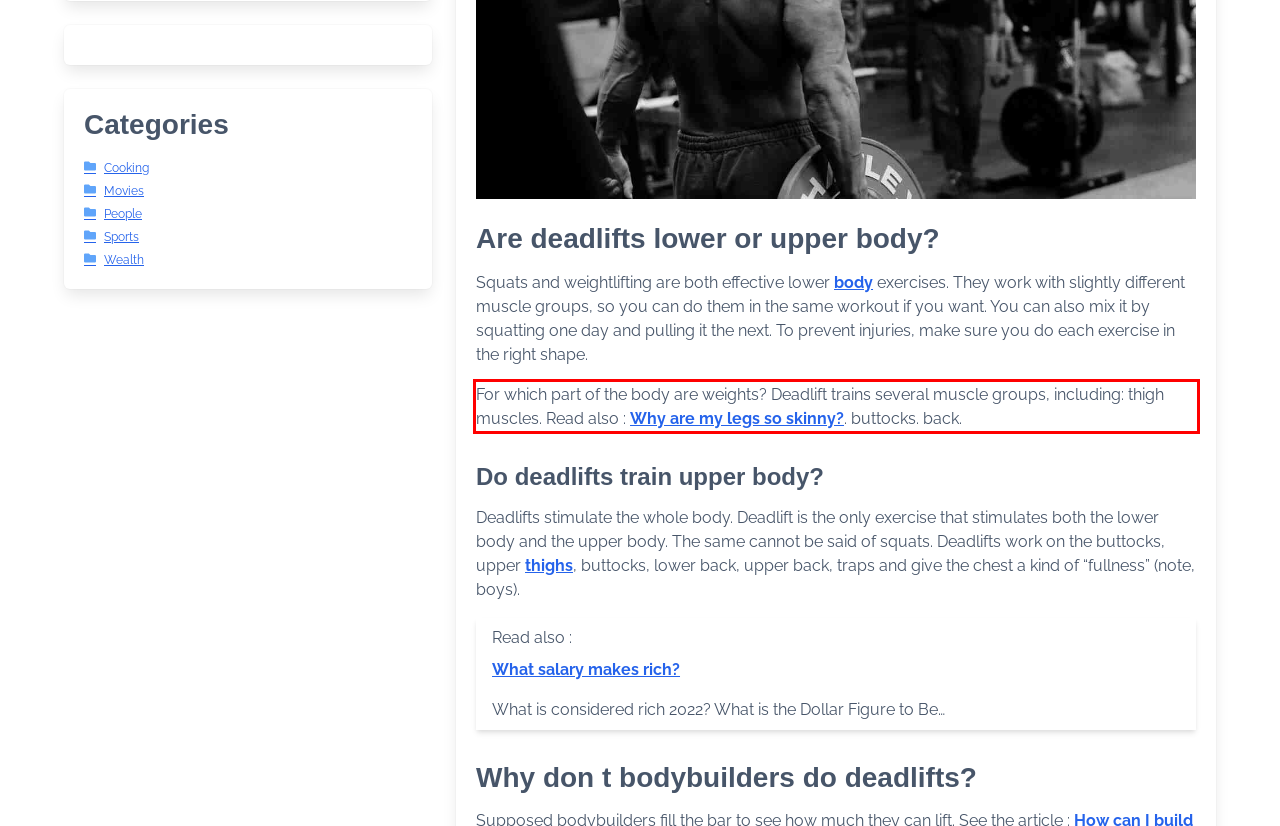Inspect the webpage screenshot that has a red bounding box and use OCR technology to read and display the text inside the red bounding box.

For which part of the body are weights? Deadlift trains several muscle groups, including: thigh muscles. Read also : Why are my legs so skinny?. buttocks. back.